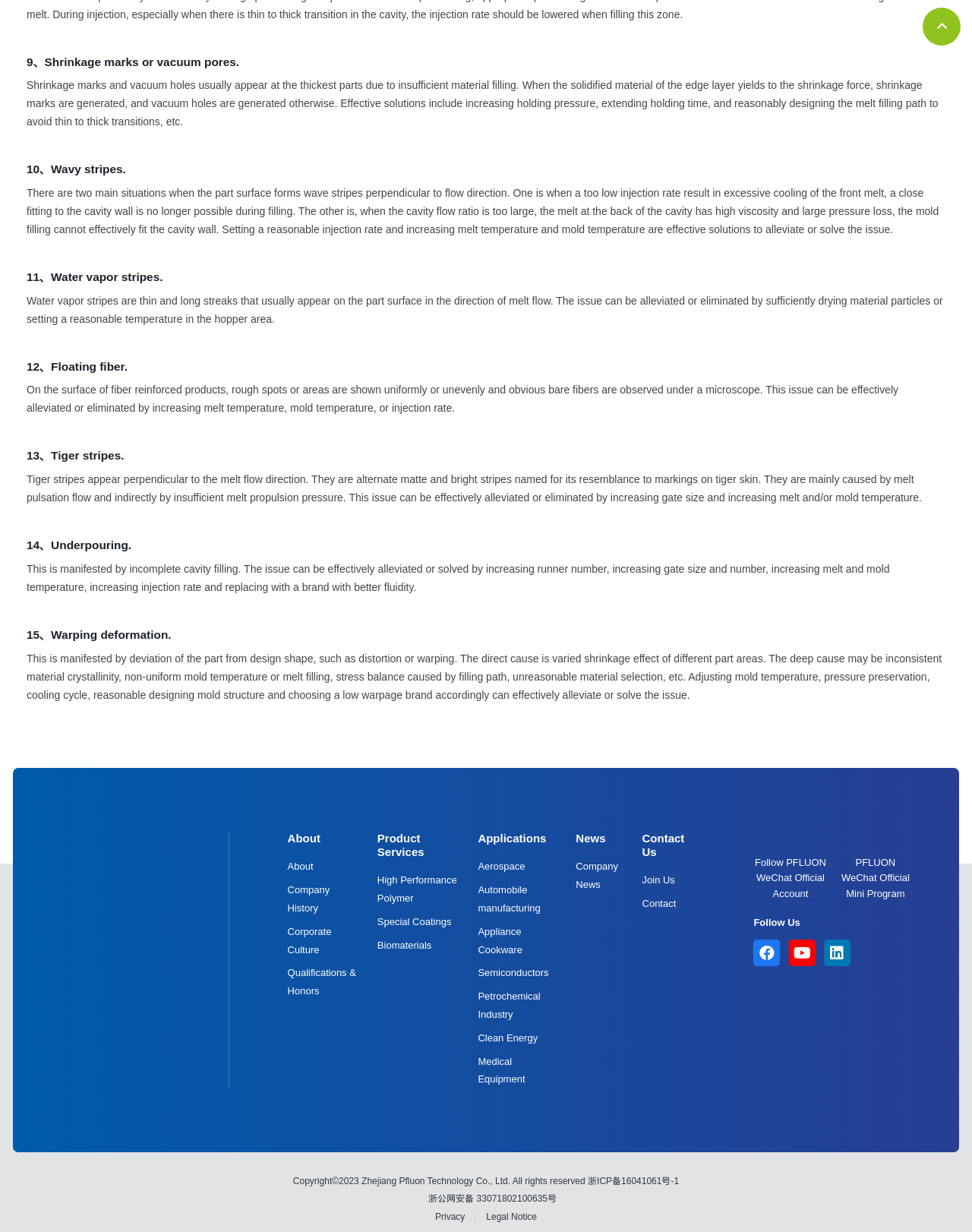Determine the bounding box for the UI element described here: "Qualifications & Honors".

[0.296, 0.785, 0.366, 0.809]